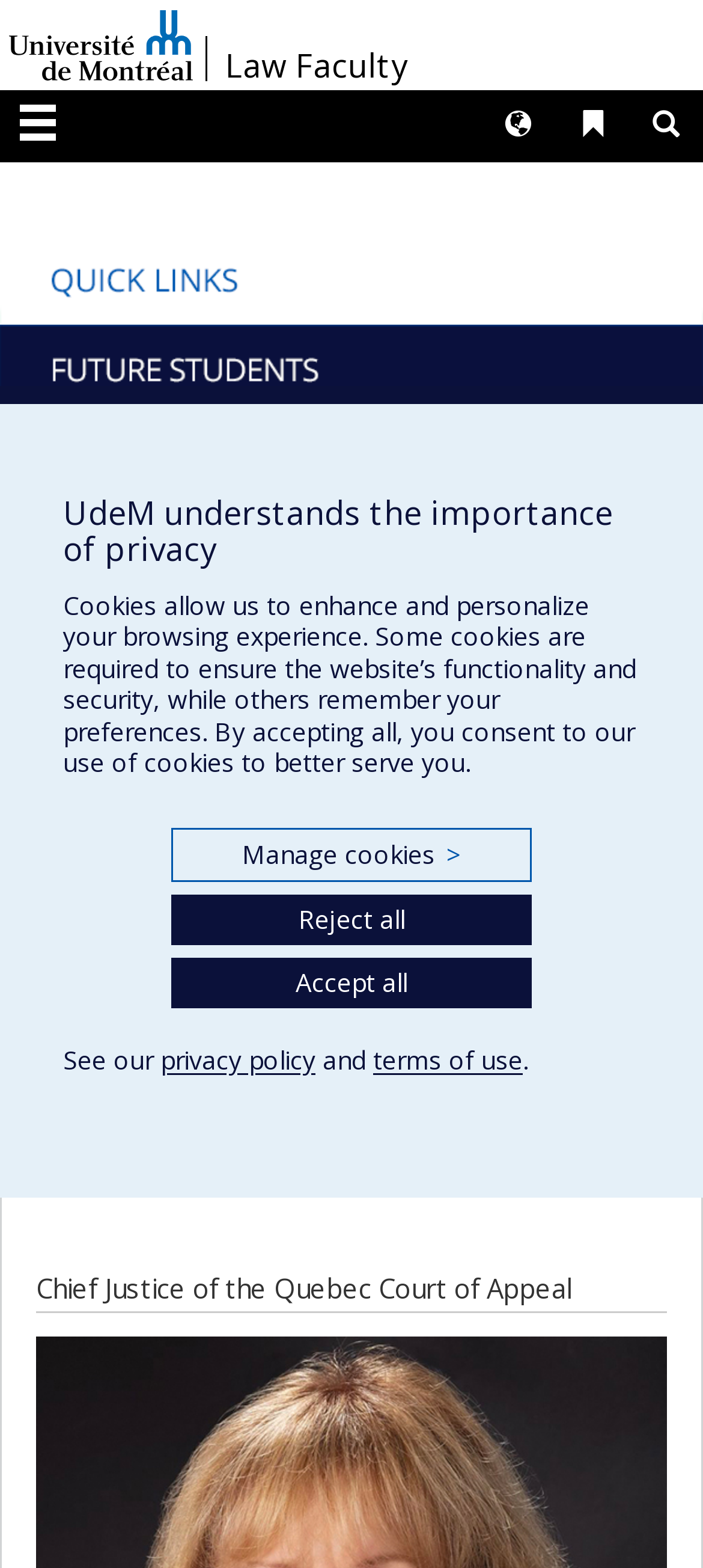Determine the bounding box coordinates of the region to click in order to accomplish the following instruction: "Search something". Provide the coordinates as four float numbers between 0 and 1, specifically [left, top, right, bottom].

[0.895, 0.058, 1.0, 0.103]